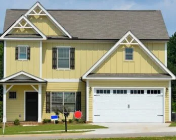What type of roof does the house have?
Using the screenshot, give a one-word or short phrase answer.

Steep roof